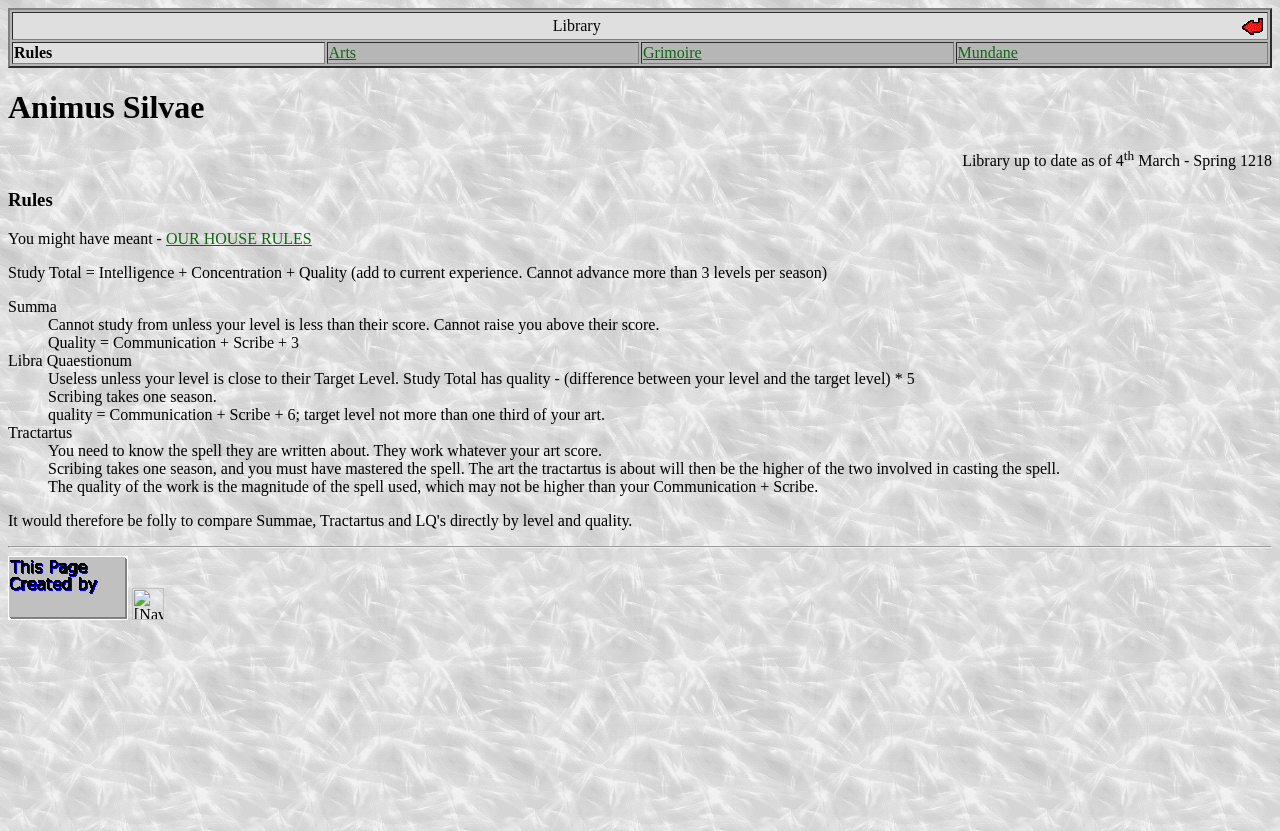Using the format (top-left x, top-left y, bottom-right x, bottom-right y), and given the element description, identify the bounding box coordinates within the screenshot: Cancelled Shows Database

None